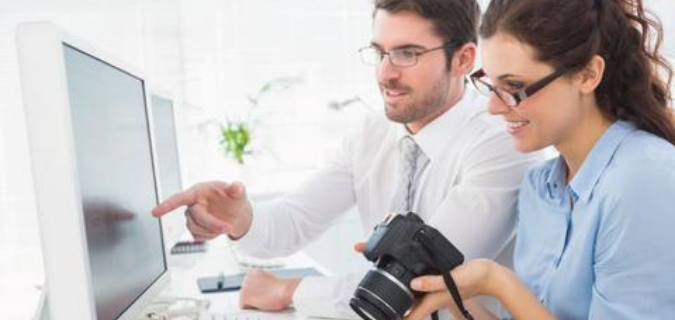Give a comprehensive caption for the image.

In a bright and modern office setting, a professional man and woman are engaged in a collaborative discussion. The man, dressed in a crisp white shirt and tie, is pointing towards the computer screen, which displays digital content that appears to capture their interest. The woman, who is wearing a light blue blouse, holds a camera in her hands, suggesting a focus on photography or visual content creation. Their expressions indicate a productive and creative exchange of ideas, highlighting the dynamic nature of teamwork in the context of experiential marketing and content development. In the background, a green plant adds a touch of nature to the workspace, enhancing the inviting atmosphere conducive to collaboration.